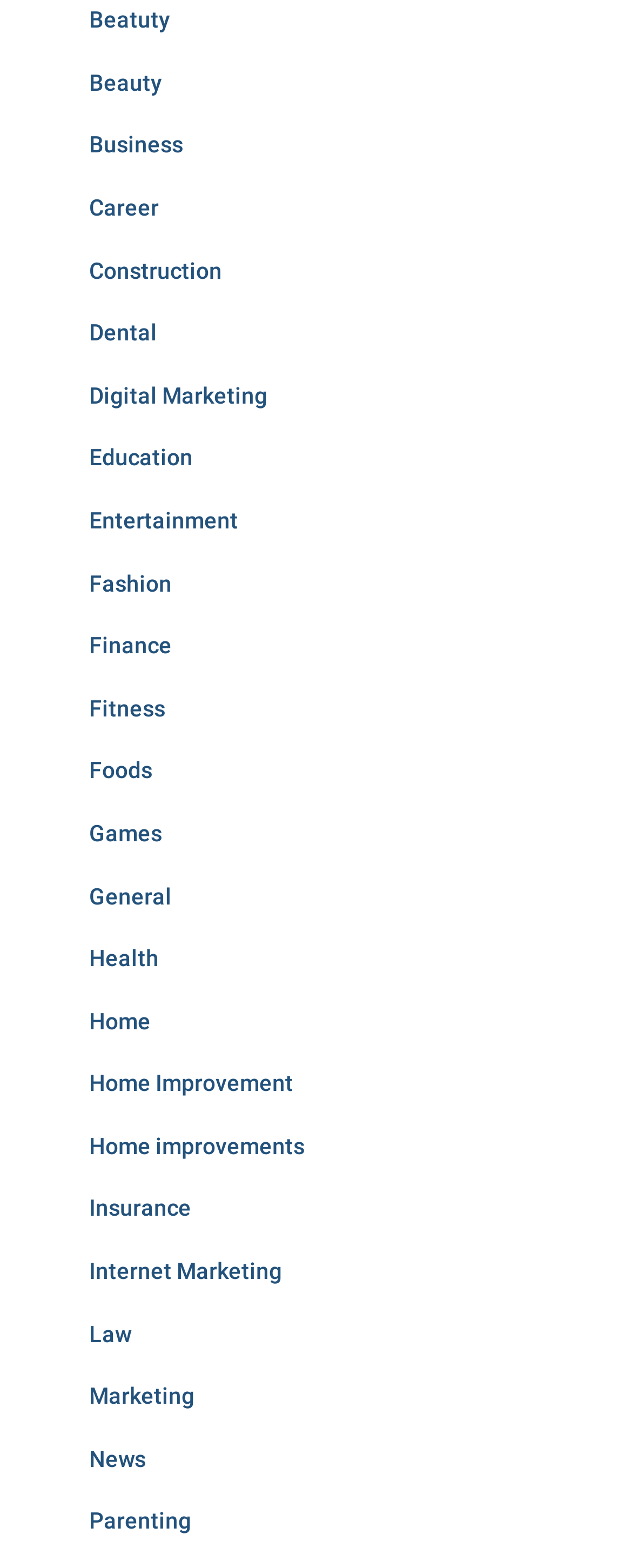What categories are available on this webpage?
Based on the image, give a one-word or short phrase answer.

Multiple categories